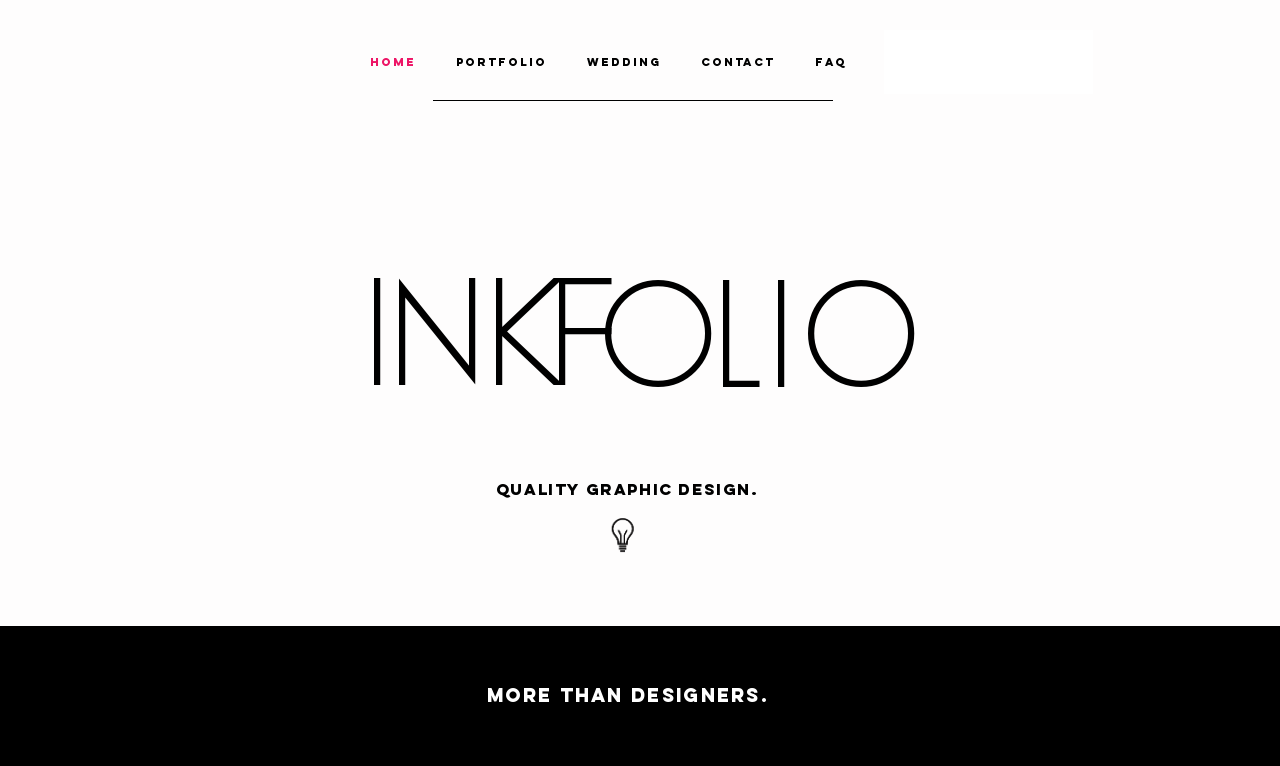Summarize the webpage with intricate details.

The webpage is about Inkfolio, LLC, a company that offers deluxe digital graphics services. At the top of the page, there is a navigation menu with seven links: HOME, PORTFOLIO, WEDDING, CONTACT, FAQ, TERMS, and ABOUT ME. These links are positioned horizontally, with HOME on the left and ABOUT ME on the right.

Below the navigation menu, there is a prominent heading that reads "Inkfolio" in three parts: "ink" on the left, "folio" on the right, and a smaller "f" in the middle. This heading is centered on the page.

Further down, there are two paragraphs of text. The first one reads "MORE THAN designers." and is positioned near the top center of the page. The second one reads "Quality Graphic design." and is located below the first paragraph, slightly to the right.

Overall, the webpage has a clean and simple layout, with a focus on the company's name and services.